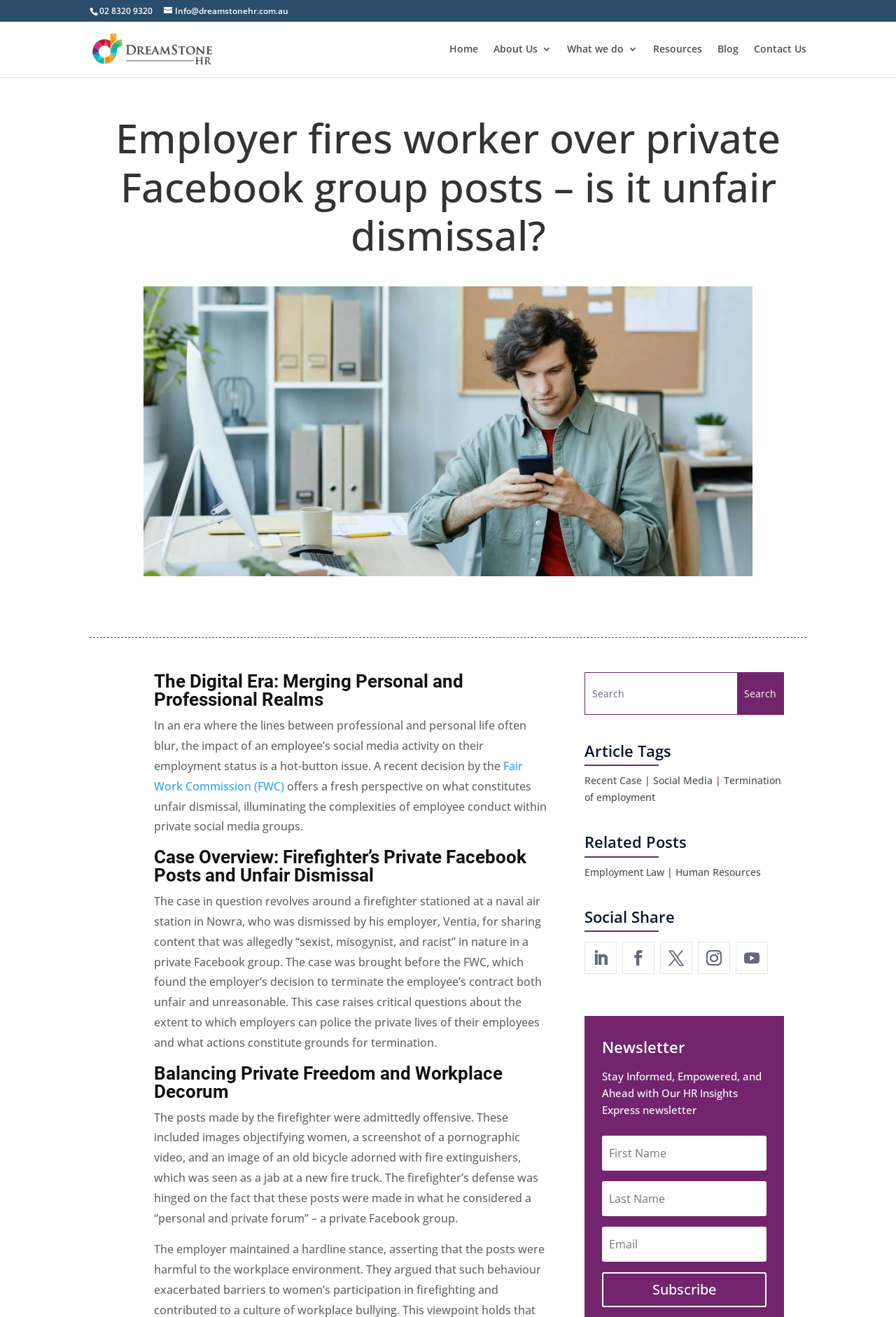Using the image as a reference, answer the following question in as much detail as possible:
What is the phone number at the top of the webpage?

I found the phone number by looking at the top of the webpage, where I saw a static text element with the phone number '02 8320 9320'.